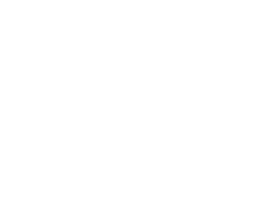Respond to the question with just a single word or phrase: 
What does the image aim to attract?

Viewers' attention